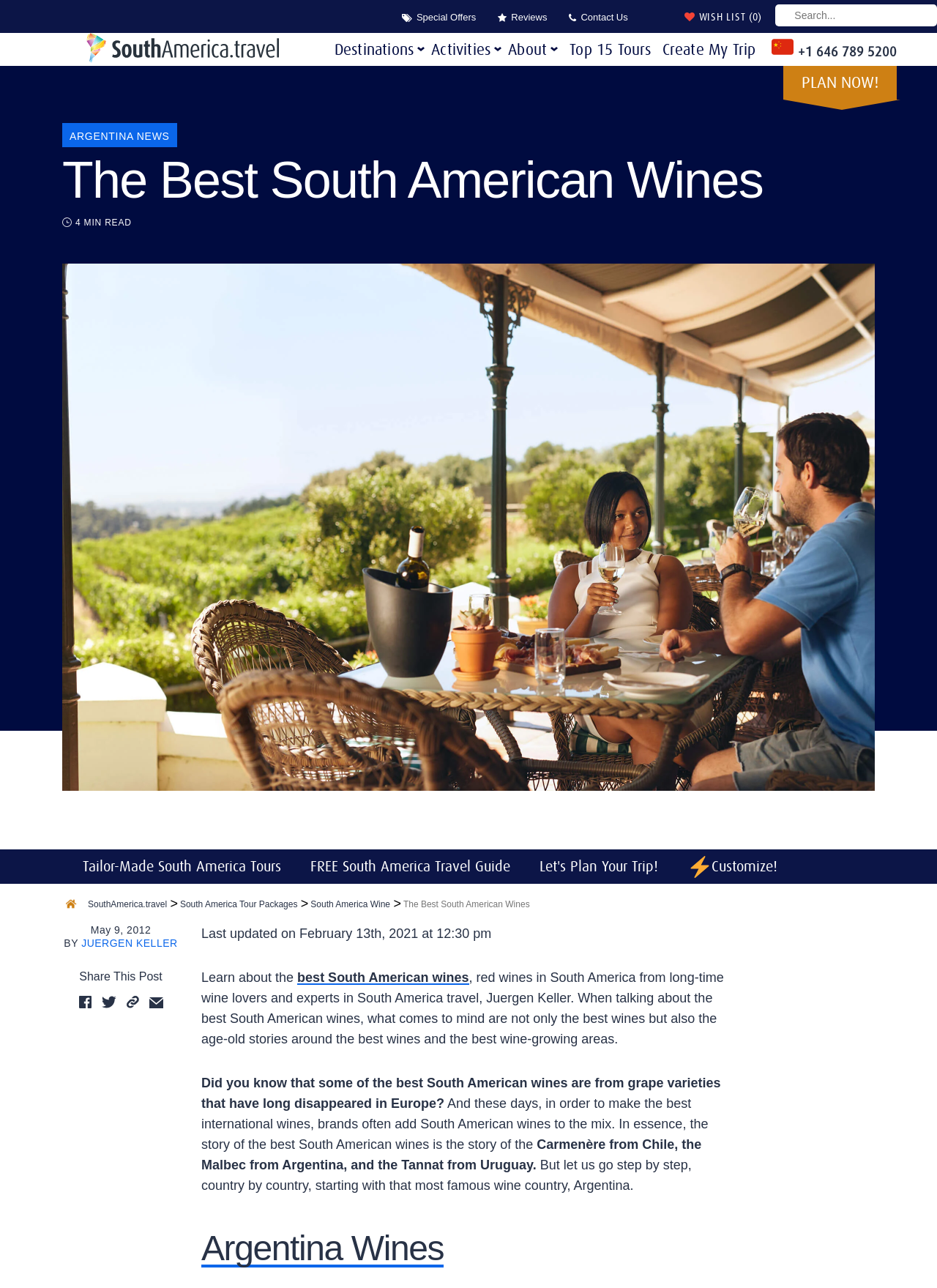What is the purpose of the 'Create My Trip' link?
Using the image, provide a detailed and thorough answer to the question.

The 'Create My Trip' link is likely intended to allow users to plan a customized trip to South America, possibly with a focus on wine tourism. The link is positioned alongside other travel-related links, suggesting that it is part of the website's travel planning services.